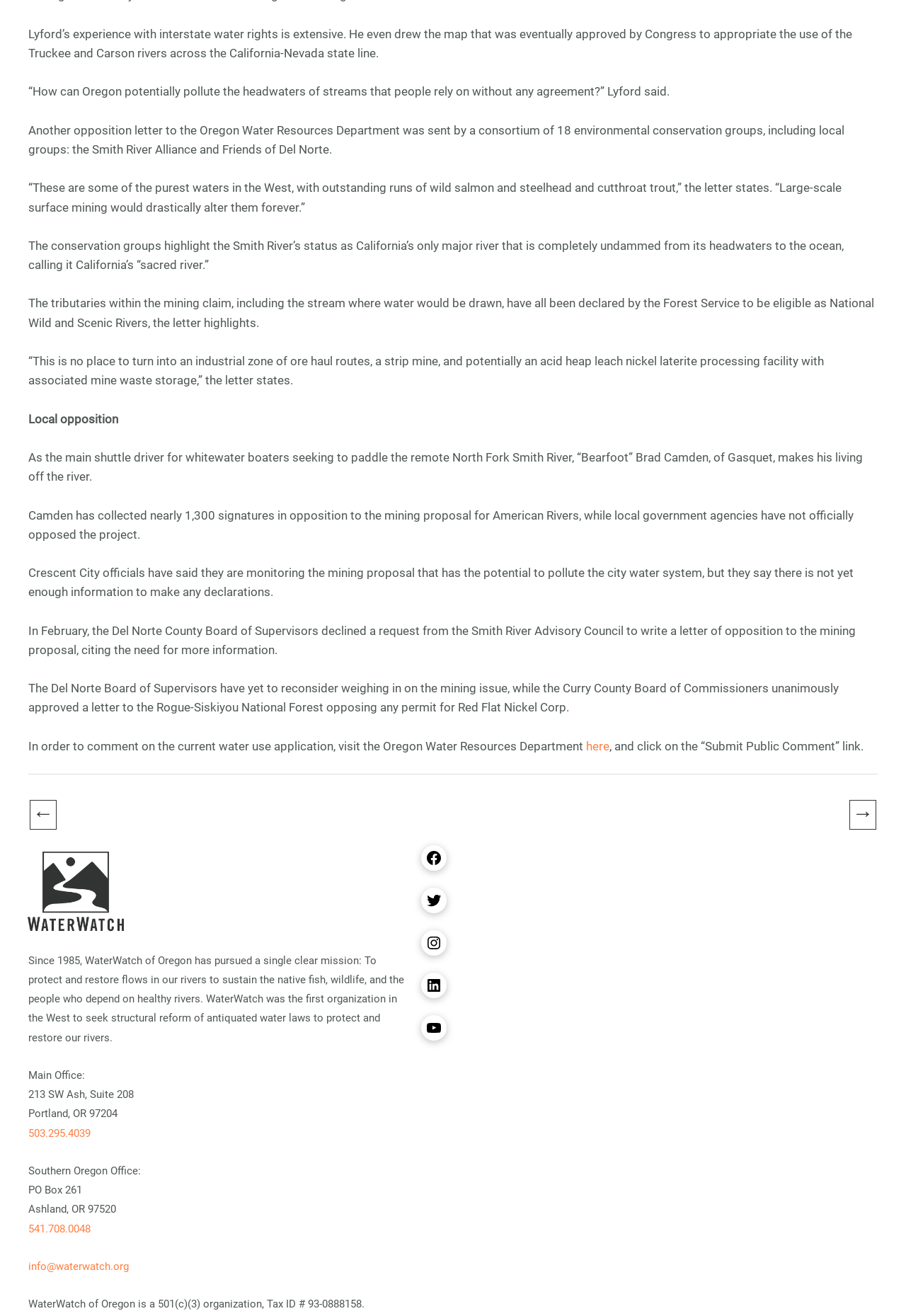Consider the image and give a detailed and elaborate answer to the question: 
What is the name of the organization mentioned on the webpage?

The webpage mentions WaterWatch of Oregon as an organization that has been working to protect and restore flows in rivers to sustain native fish, wildlife, and people who depend on healthy rivers.